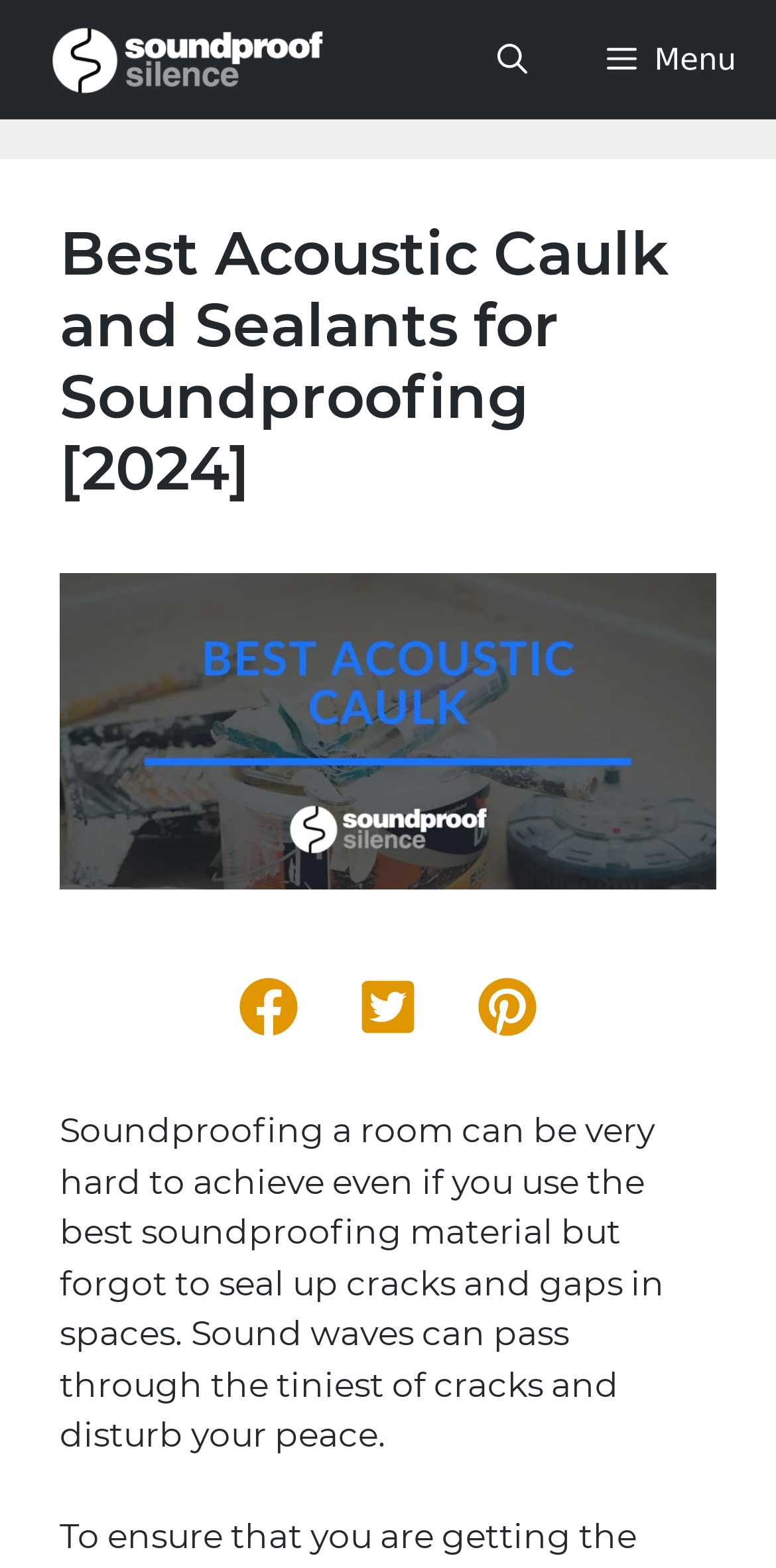Please find the bounding box for the following UI element description. Provide the coordinates in (top-left x, top-left y, bottom-right x, bottom-right y) format, with values between 0 and 1: Menu

[0.73, 0.0, 1.0, 0.076]